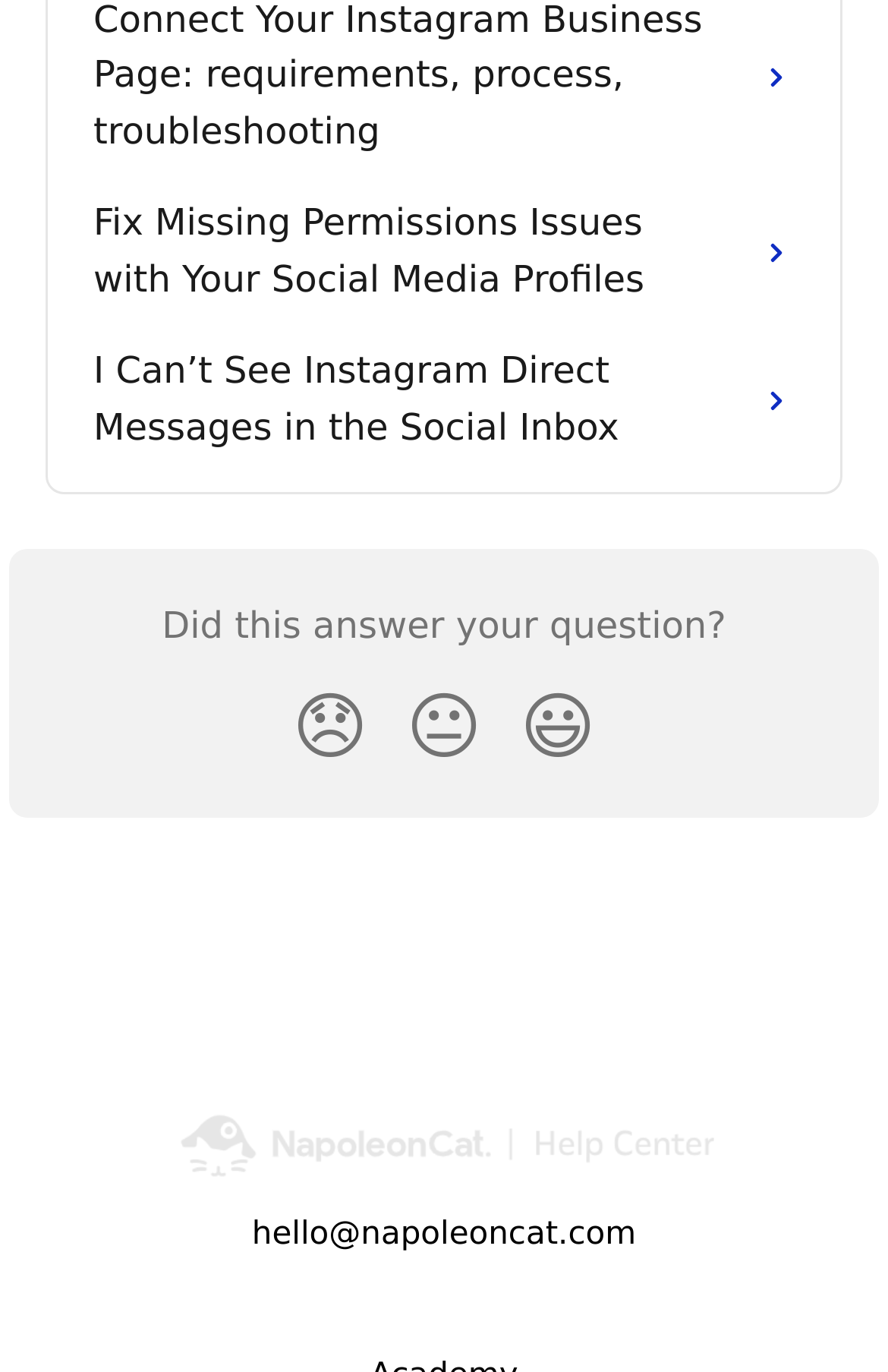How many images are on this webpage?
Using the visual information from the image, give a one-word or short-phrase answer.

4